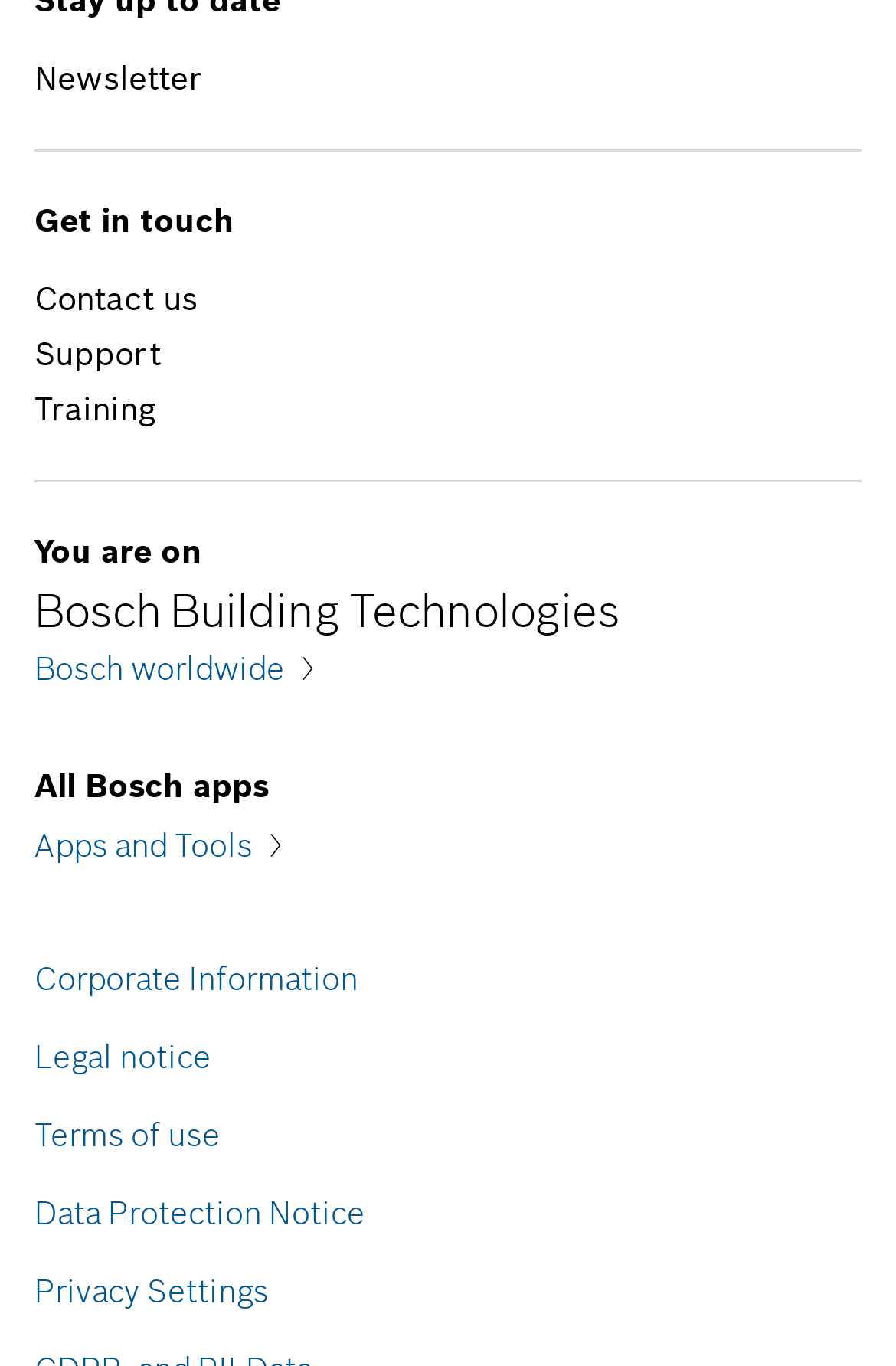What is the company name?
Can you give a detailed and elaborate answer to the question?

I found the company name by looking at the StaticText element with the text 'Bosch Building Technologies' located at [0.038, 0.425, 0.692, 0.467].